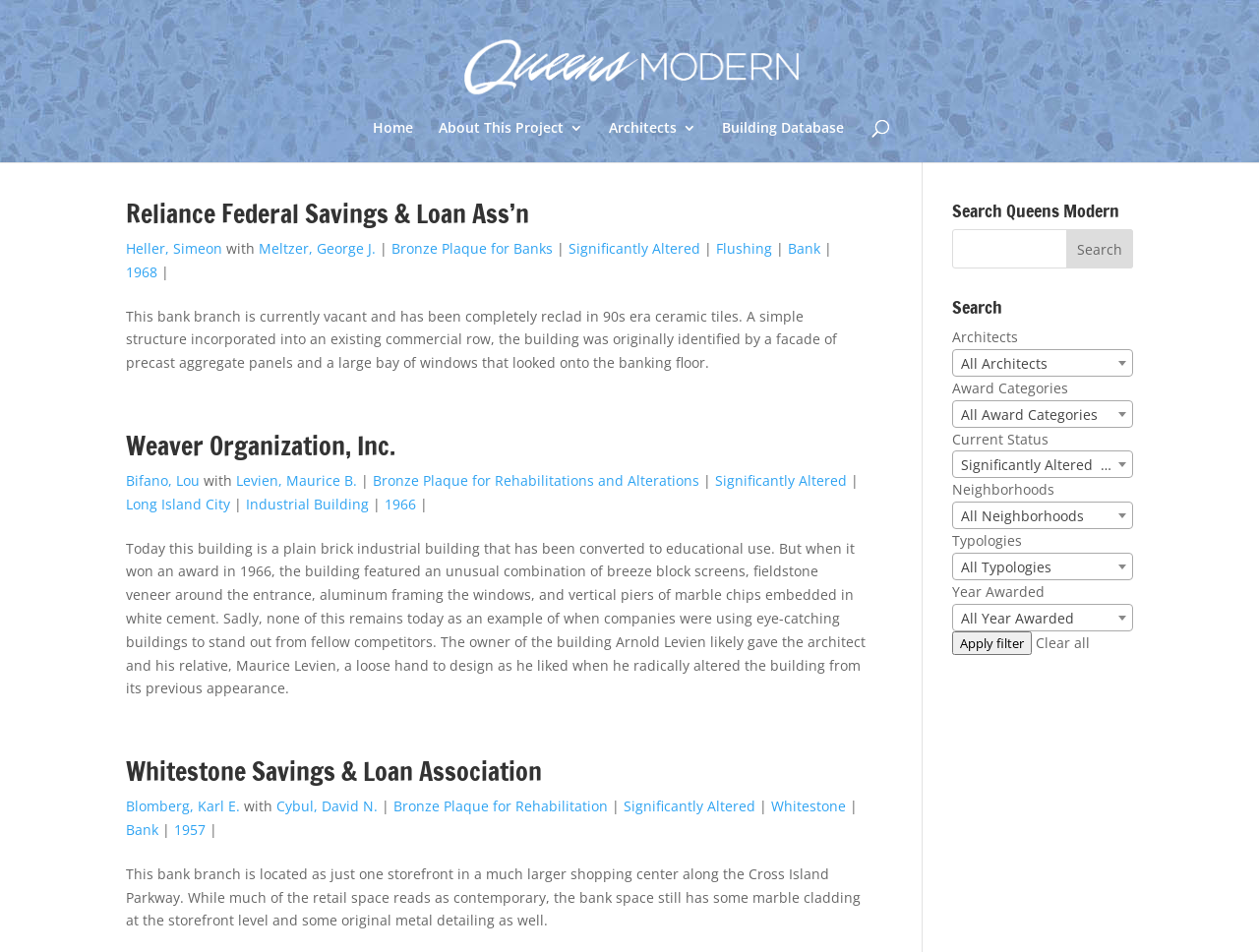What is the type of building associated with the Whitestone Savings & Loan Association?
Look at the screenshot and respond with a single word or phrase.

Bank